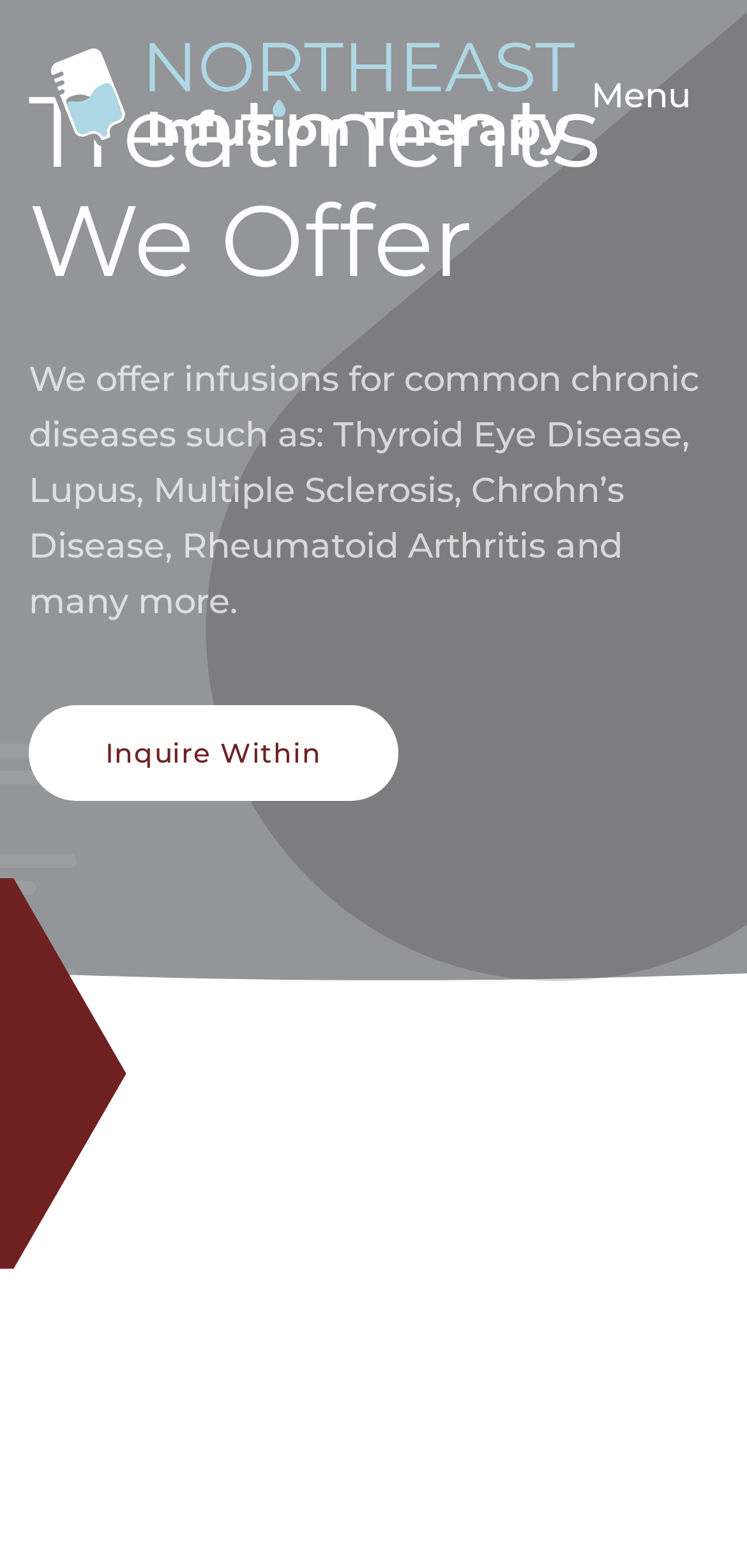What is the function of the 'Open menu' button?
Please use the image to provide a one-word or short phrase answer.

To open the menu